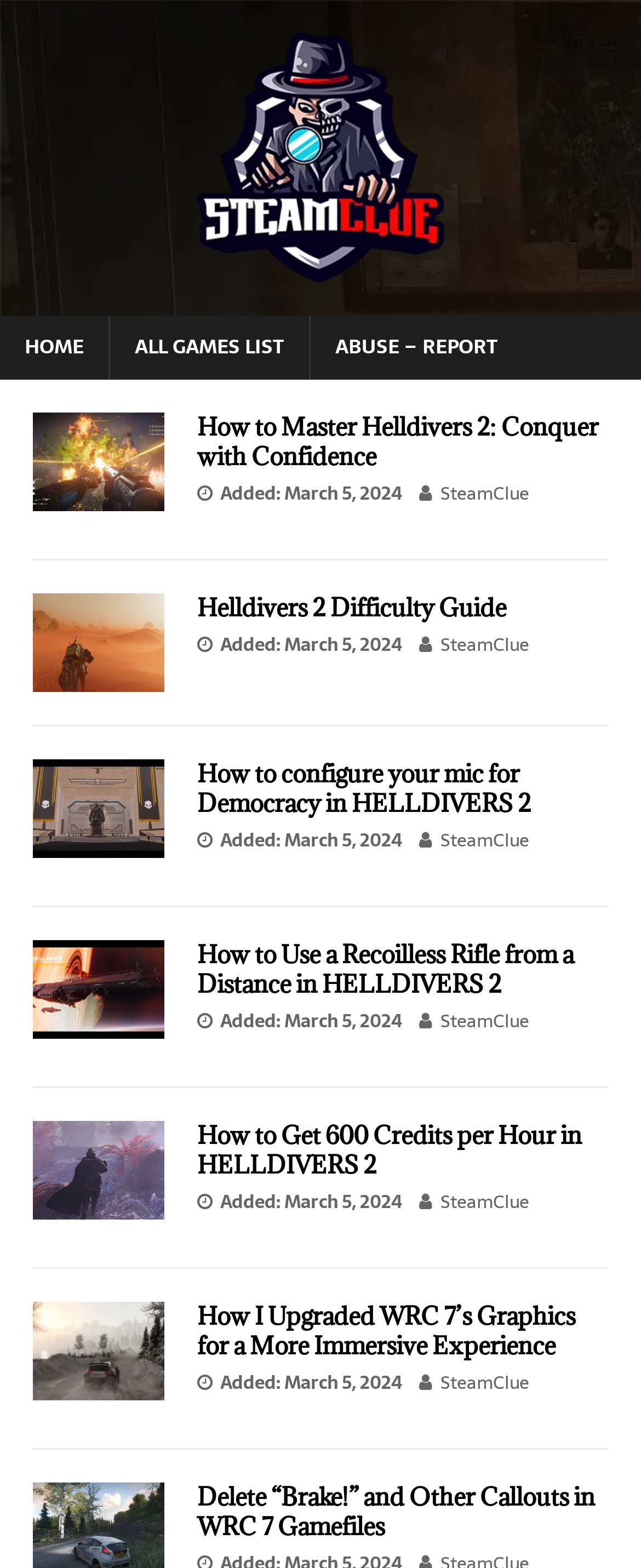Find the bounding box coordinates of the clickable area required to complete the following action: "Read the 'Helldivers 2 Difficulty Guide' article".

[0.051, 0.378, 0.949, 0.463]